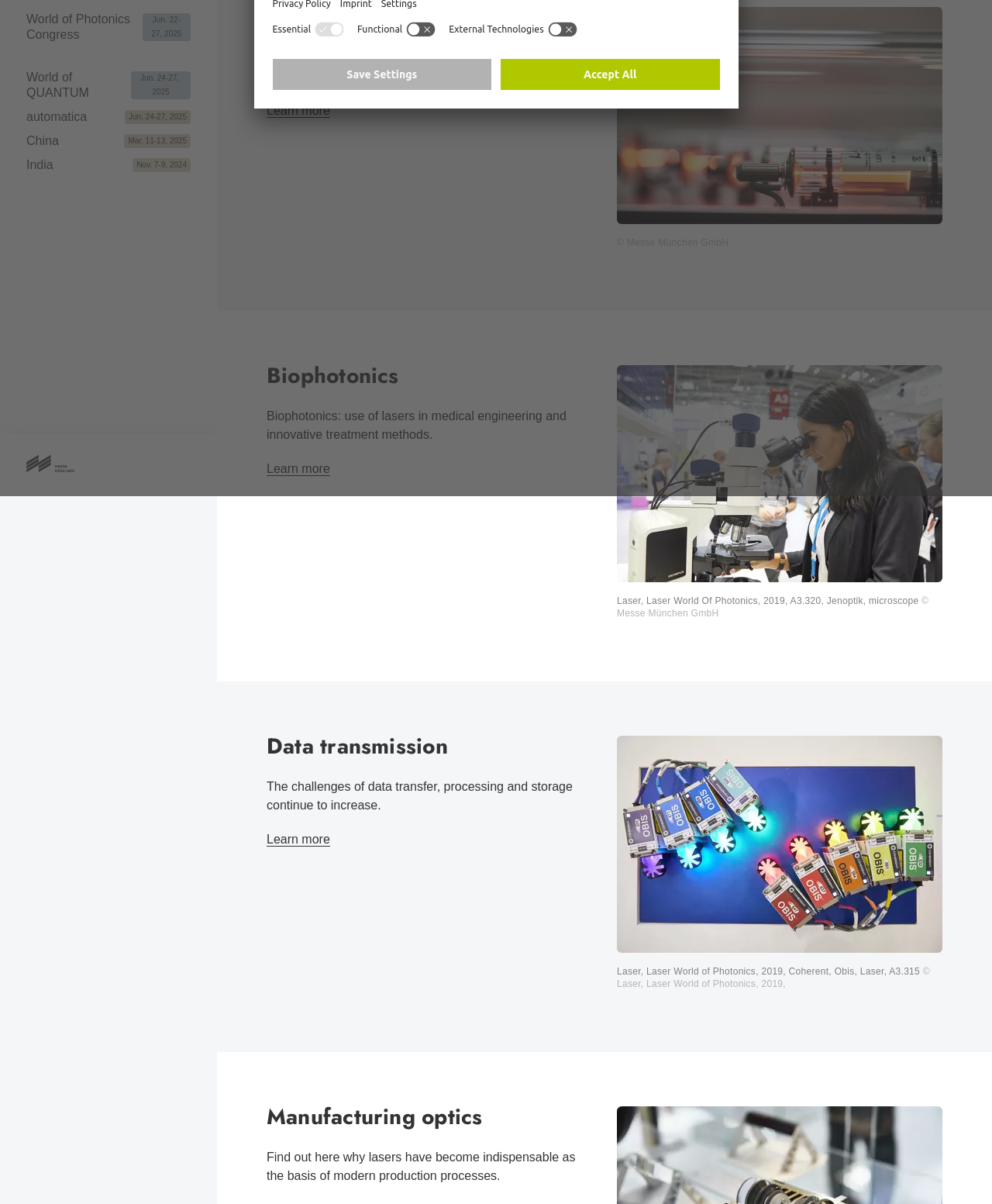Identify the bounding box coordinates of the HTML element based on this description: "World of QUANTUMJun. 24-27, 2025".

[0.0, 0.053, 0.219, 0.086]